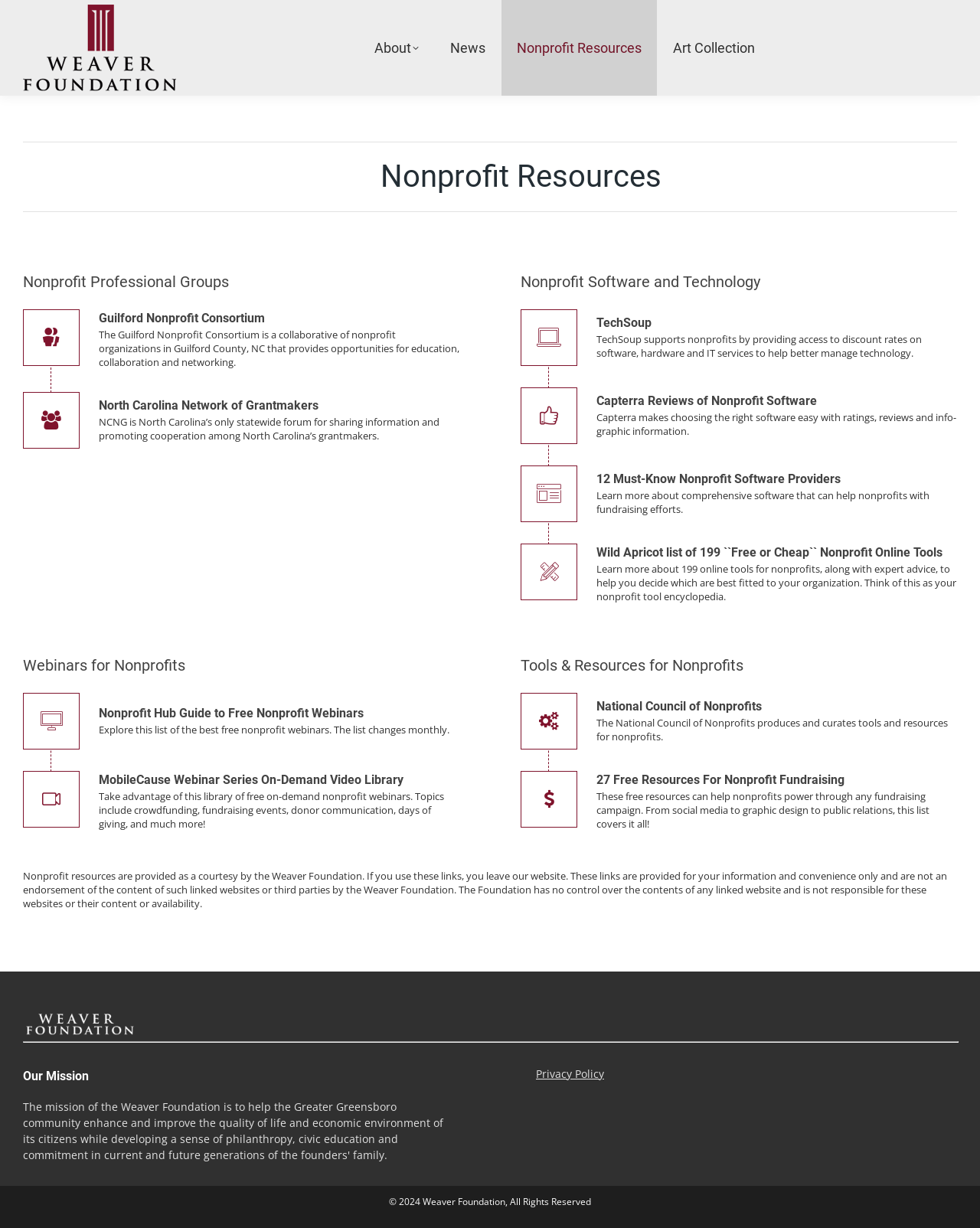Identify the bounding box coordinates of the region that needs to be clicked to carry out this instruction: "Learn more about Guilford Nonprofit Consortium". Provide these coordinates as four float numbers ranging from 0 to 1, i.e., [left, top, right, bottom].

[0.023, 0.252, 0.469, 0.3]